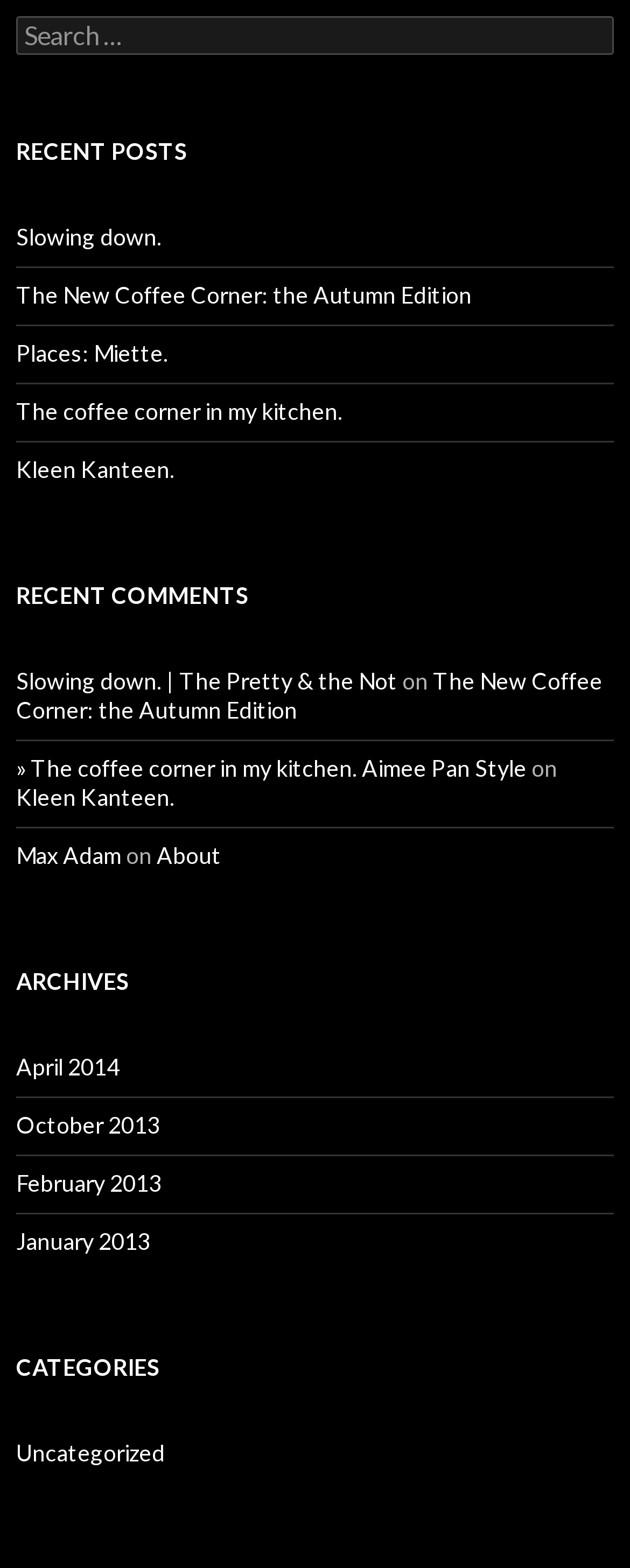Can you determine the bounding box coordinates of the area that needs to be clicked to fulfill the following instruction: "Explore articles about 'SNU'"?

None